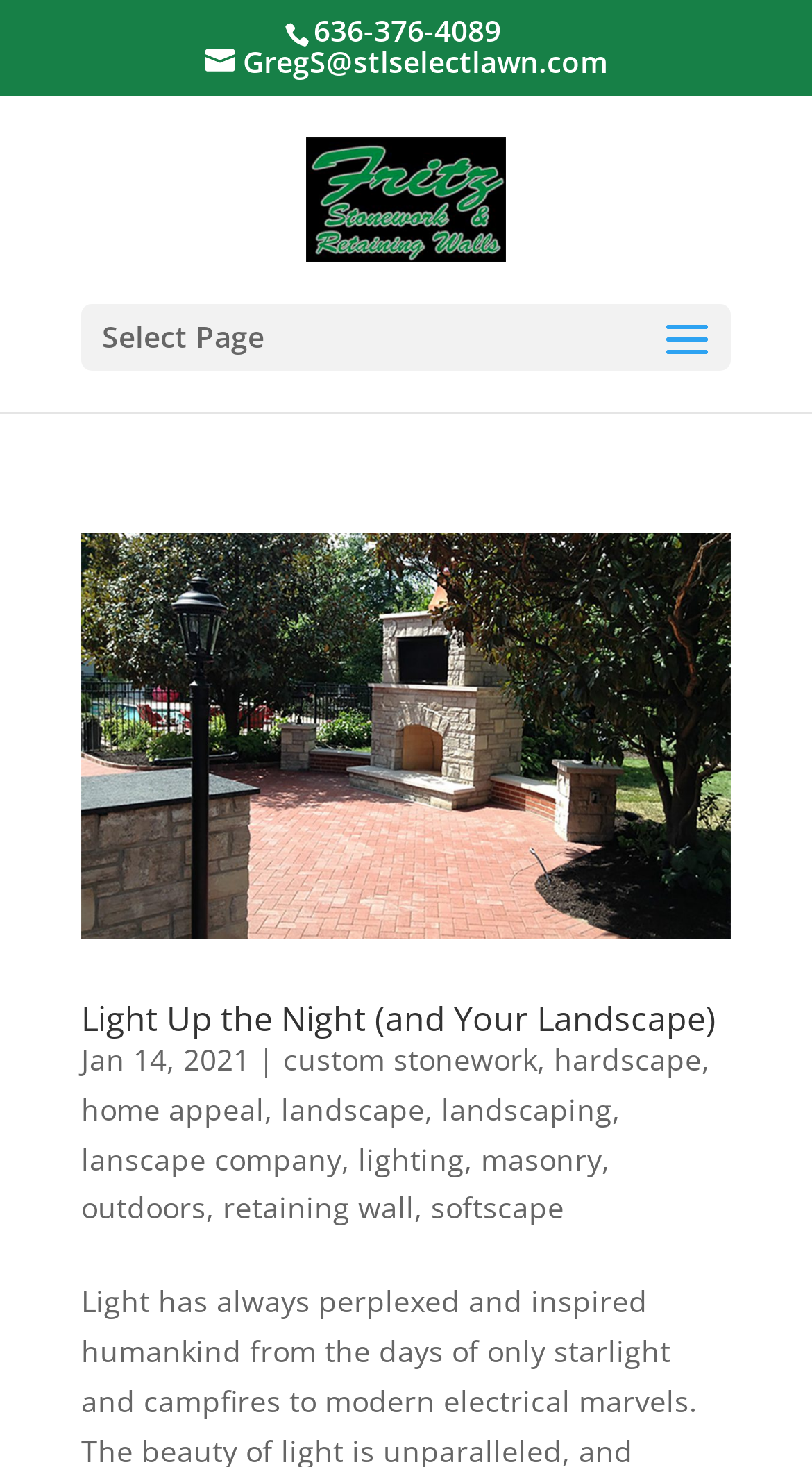Locate the bounding box coordinates of the clickable part needed for the task: "Visit the homepage of Fritz Stonework & Retaining Walls".

[0.377, 0.12, 0.623, 0.147]